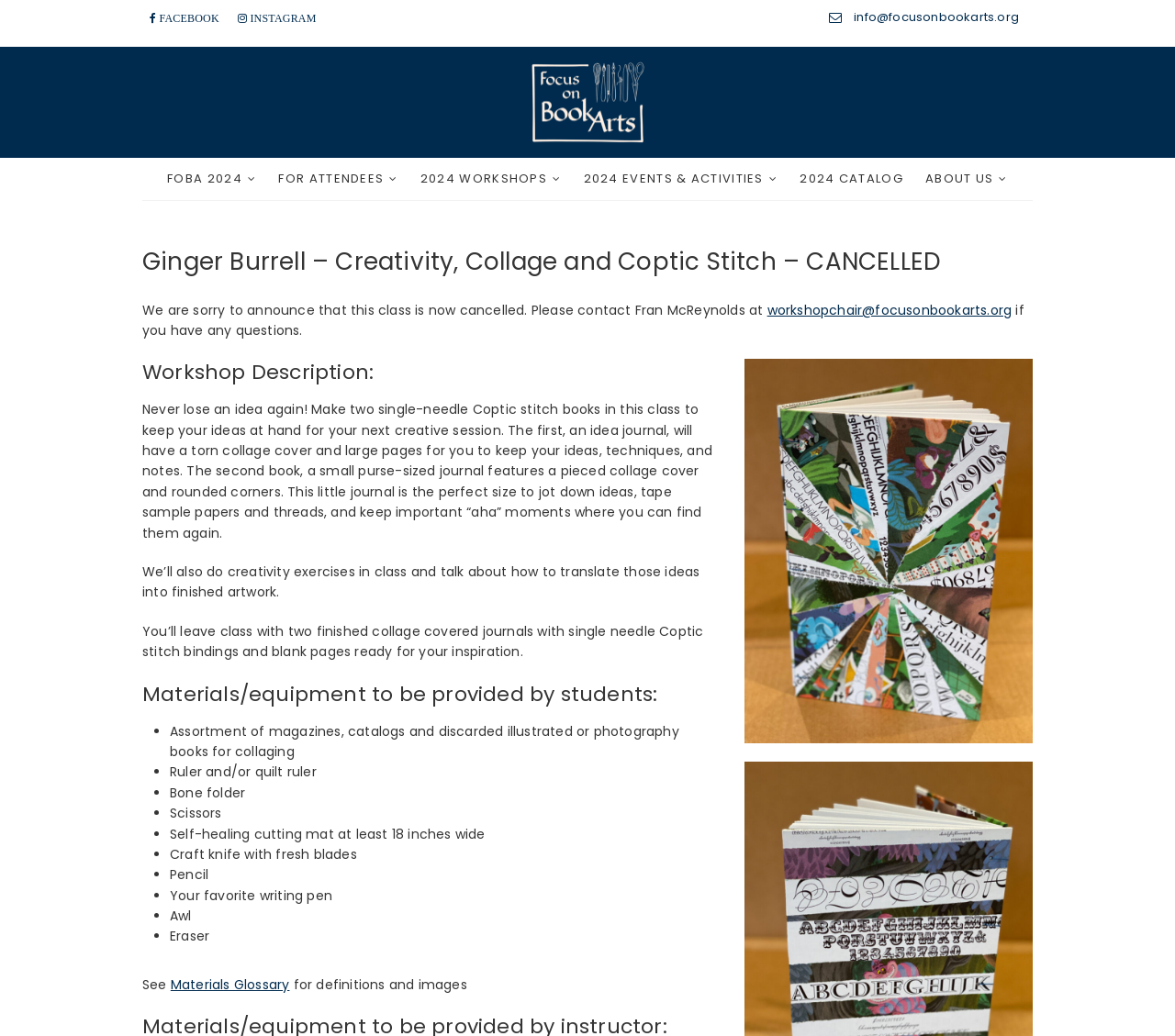Provide a thorough description of the webpage you see.

This webpage is about a cancelled workshop called "Ginger Burrell – Creativity, Collage and Coptic Stitch" offered by Focus on Book Arts. At the top, there is a navigation menu with links to Facebook and Instagram. Below that, there is a prominent link to the Focus on Book Arts website, accompanied by a logo image.

The main content of the page is divided into sections. The first section announces the cancellation of the workshop and provides contact information for inquiries. Below that, there is a detailed workshop description, which explains that the workshop will teach students how to create two single-needle Coptic stitch books for idea journaling and creativity exercises.

The page also lists the materials and equipment that students need to bring to the workshop, including magazines, rulers, bone folders, scissors, and other crafting tools. Each item is marked with a bullet point.

There is a heading "Materials/equipment to be provided by students" above the list, and another heading "Workshop Description" above the descriptive text. The page also includes a figure, likely an image related to the workshop, positioned to the right of the descriptive text.

At the bottom of the page, there is a link to a "Materials Glossary" that provides definitions and images of the required materials.